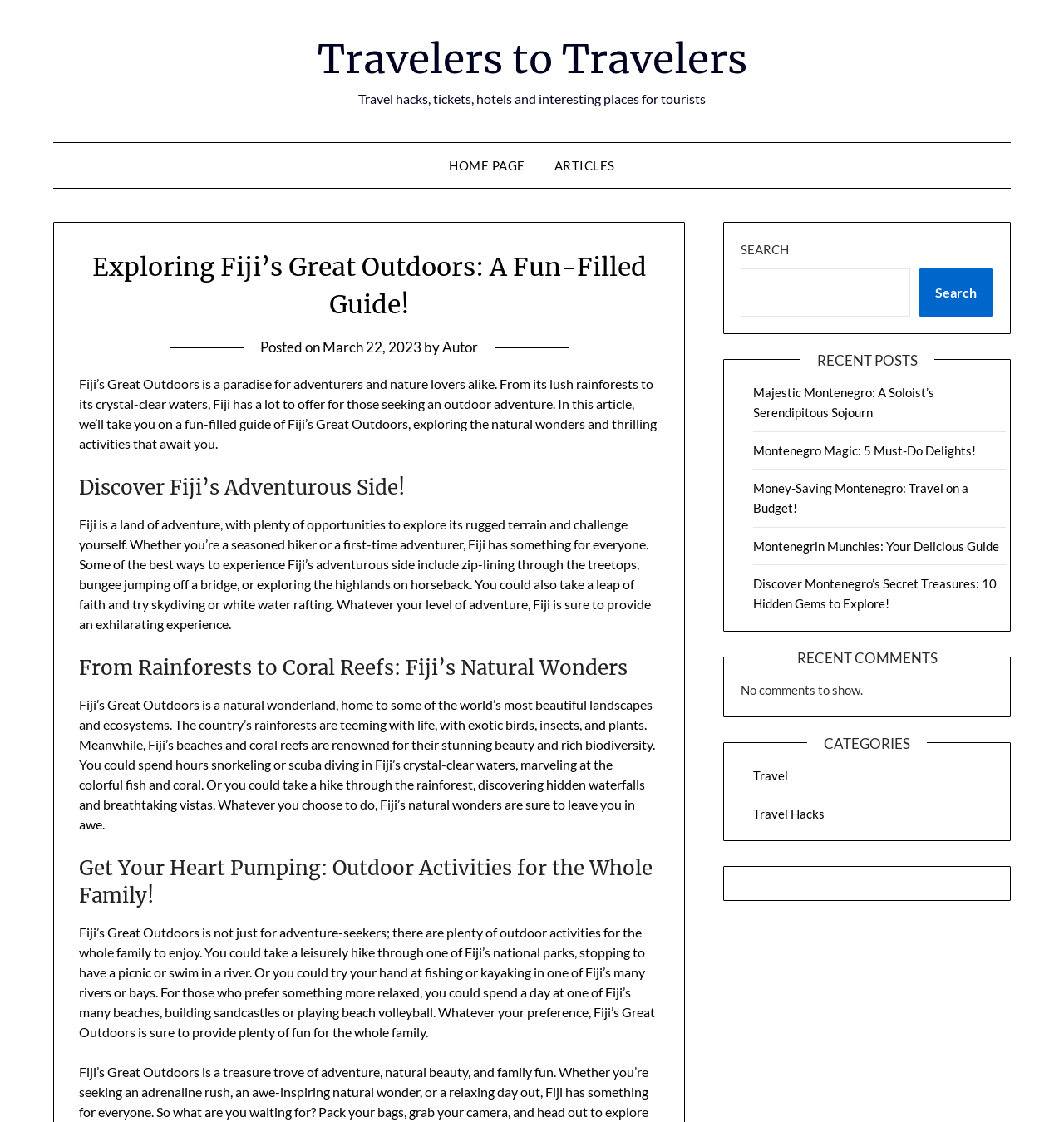Determine the bounding box for the UI element described here: "March 22, 2023".

[0.303, 0.301, 0.396, 0.317]